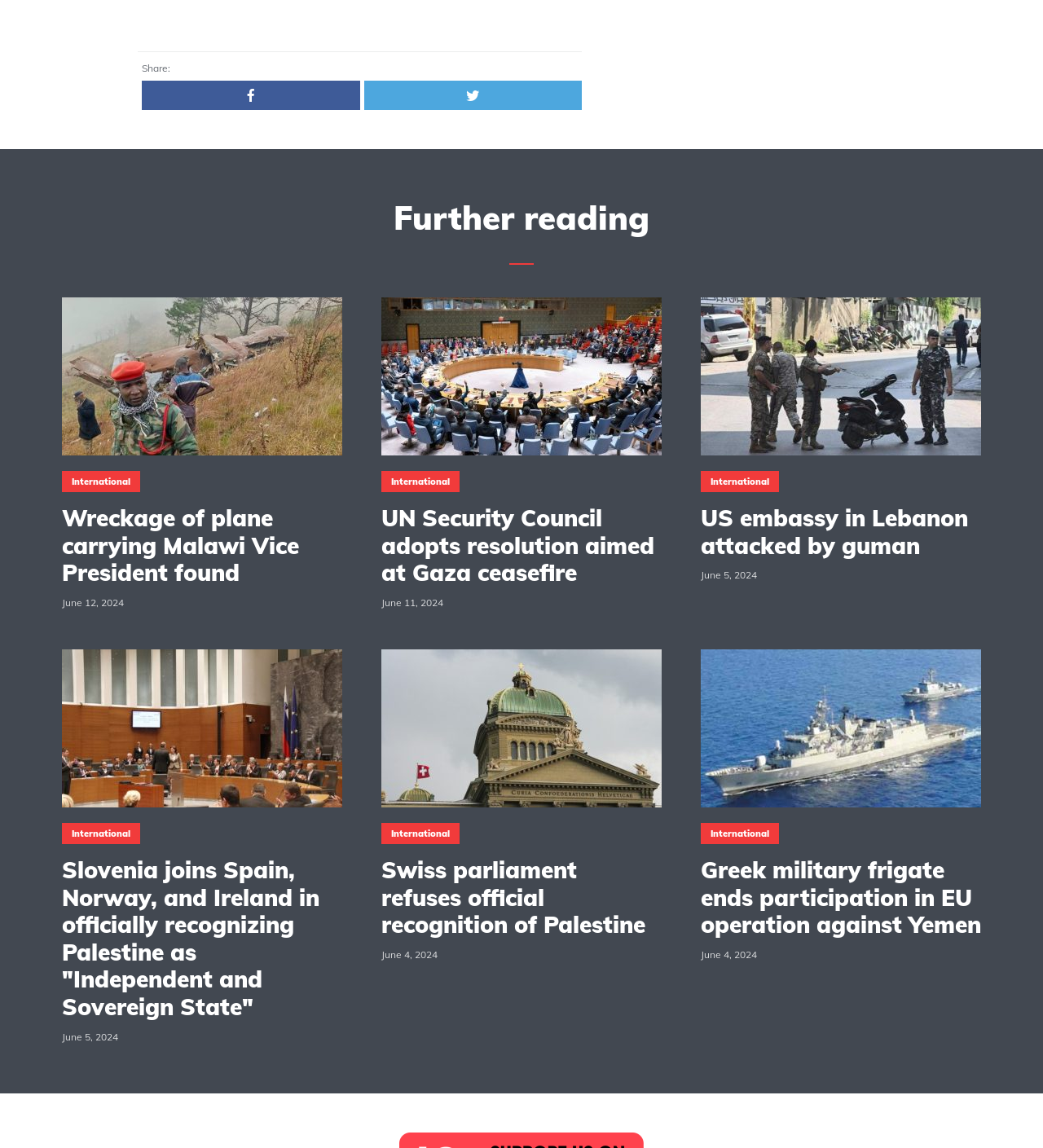Please determine the bounding box coordinates of the element to click in order to execute the following instruction: "Read further reading". The coordinates should be four float numbers between 0 and 1, specified as [left, top, right, bottom].

[0.059, 0.172, 0.941, 0.231]